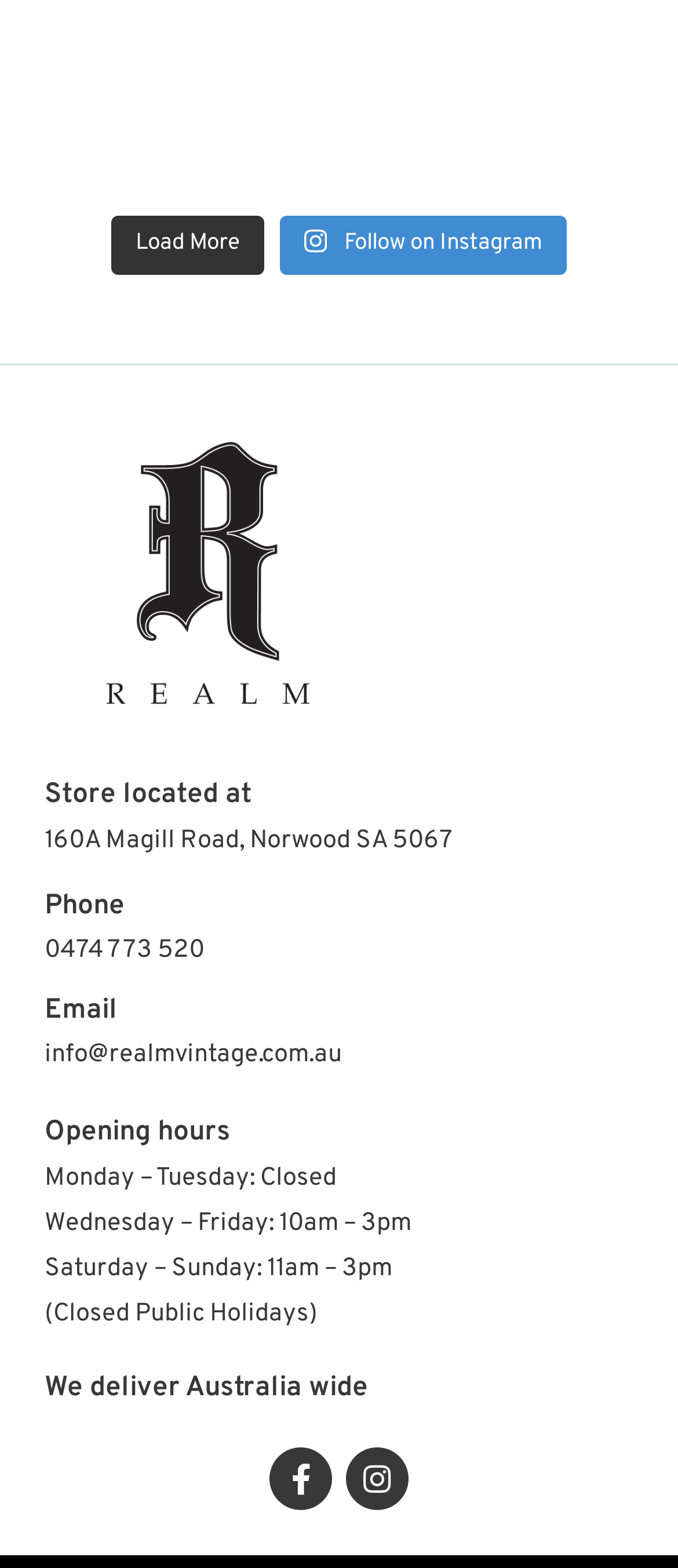Highlight the bounding box coordinates of the region I should click on to meet the following instruction: "Follow on LinkedIn".

None